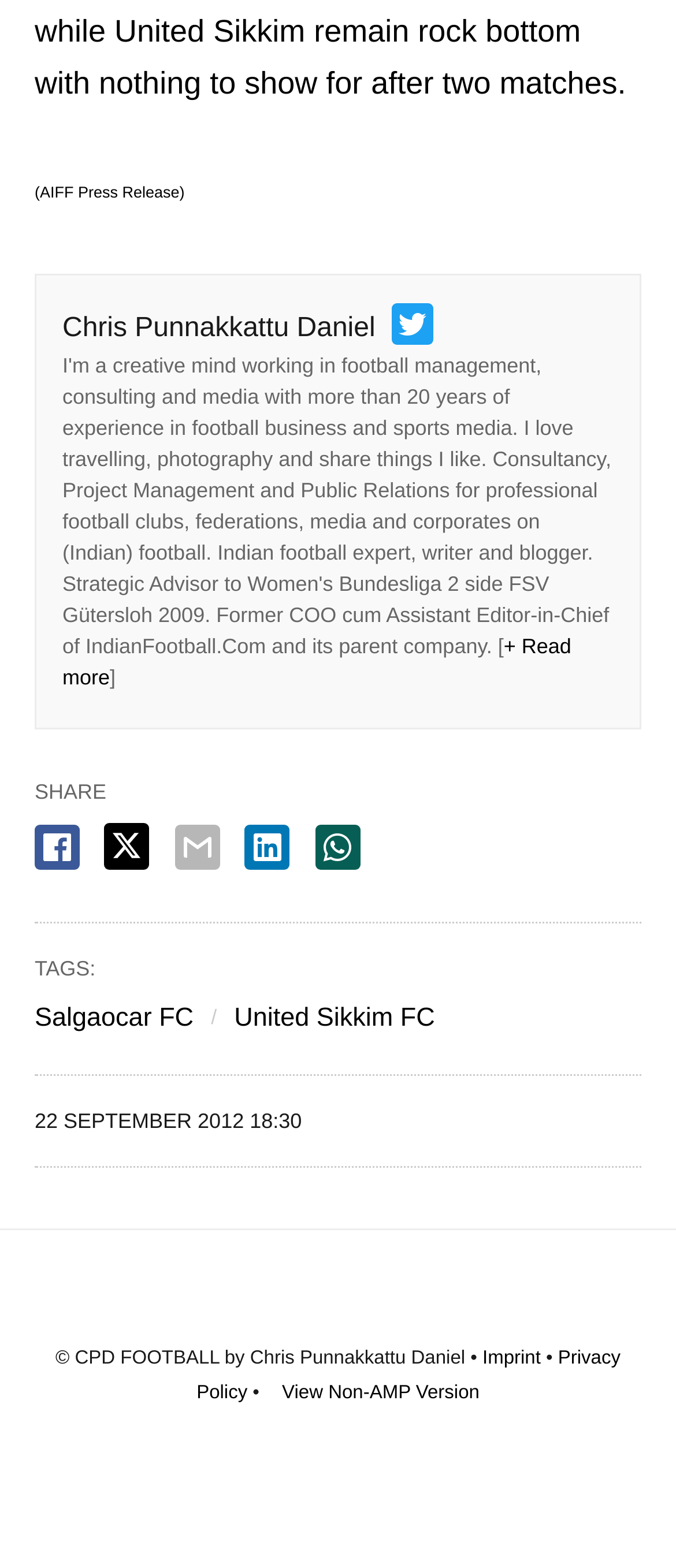Answer the following in one word or a short phrase: 
What is the author of the press release?

Chris Punnakkattu Daniel